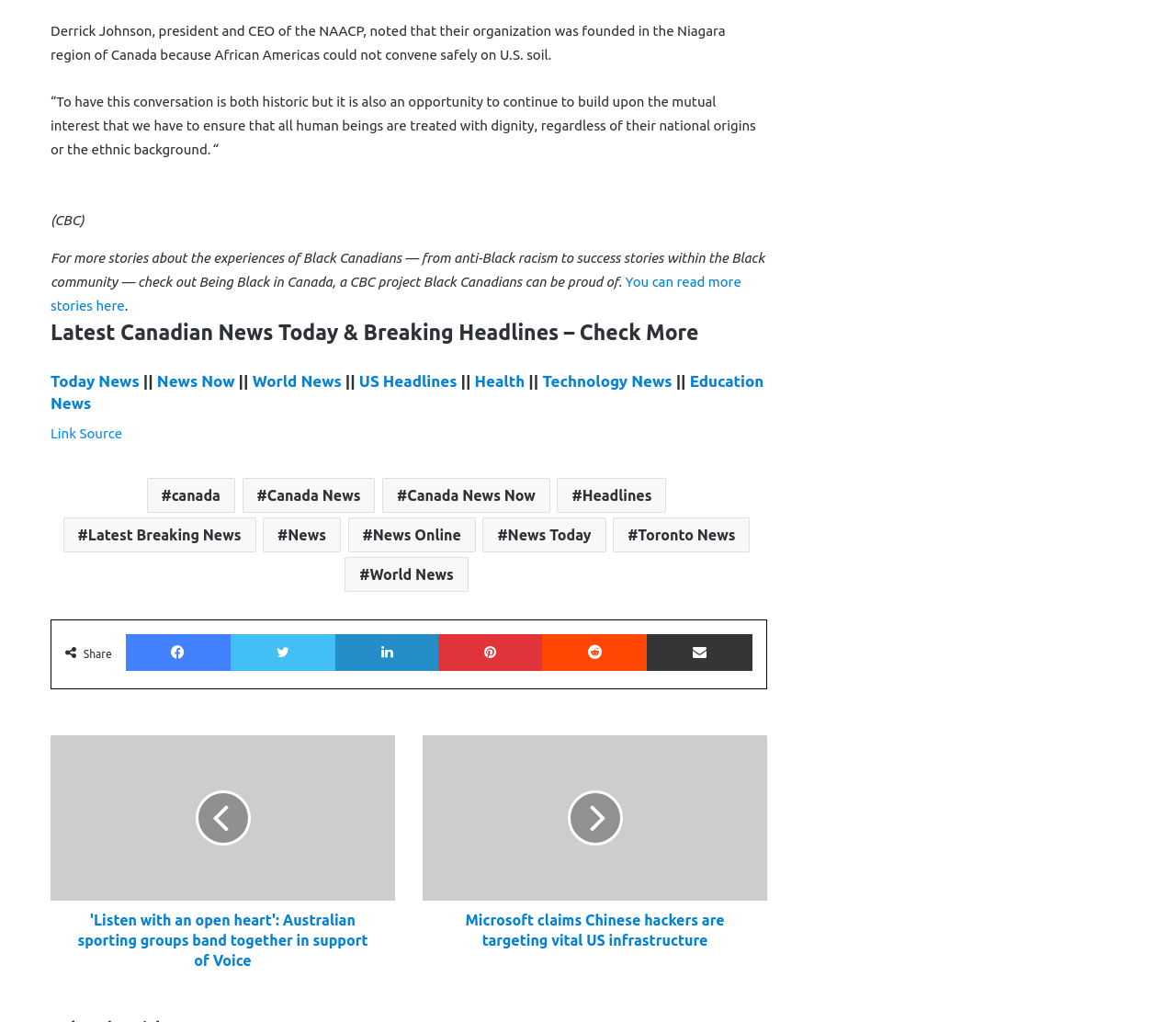What social media platforms are available for sharing?
Offer a detailed and full explanation in response to the question.

The social media platforms available for sharing are Facebook, Twitter, LinkedIn, Pinterest, and Reddit, as indicated by the links with their respective icons at the bottom of the page.